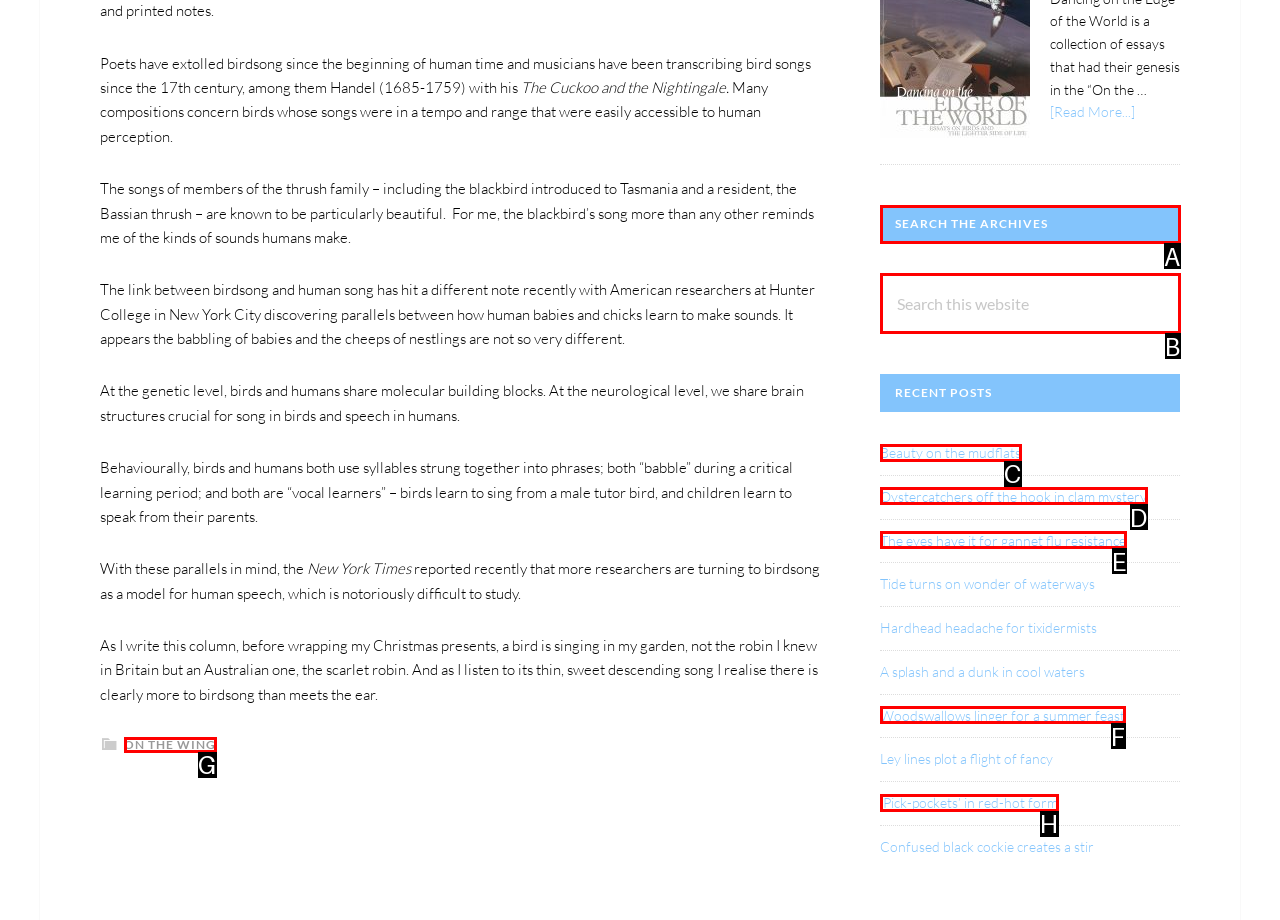Which letter corresponds to the correct option to complete the task: Search the archives?
Answer with the letter of the chosen UI element.

A